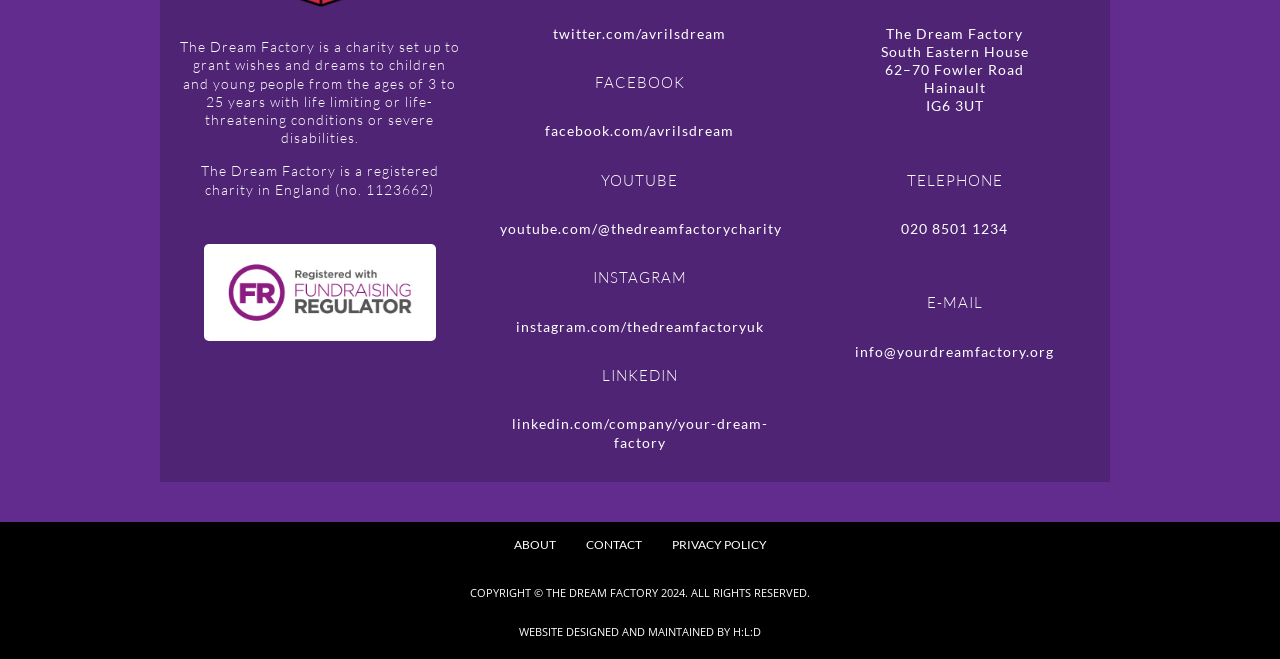Can you identify the bounding box coordinates of the clickable region needed to carry out this instruction: 'Read the article in Frontiers in Plant Science'? The coordinates should be four float numbers within the range of 0 to 1, stated as [left, top, right, bottom].

None